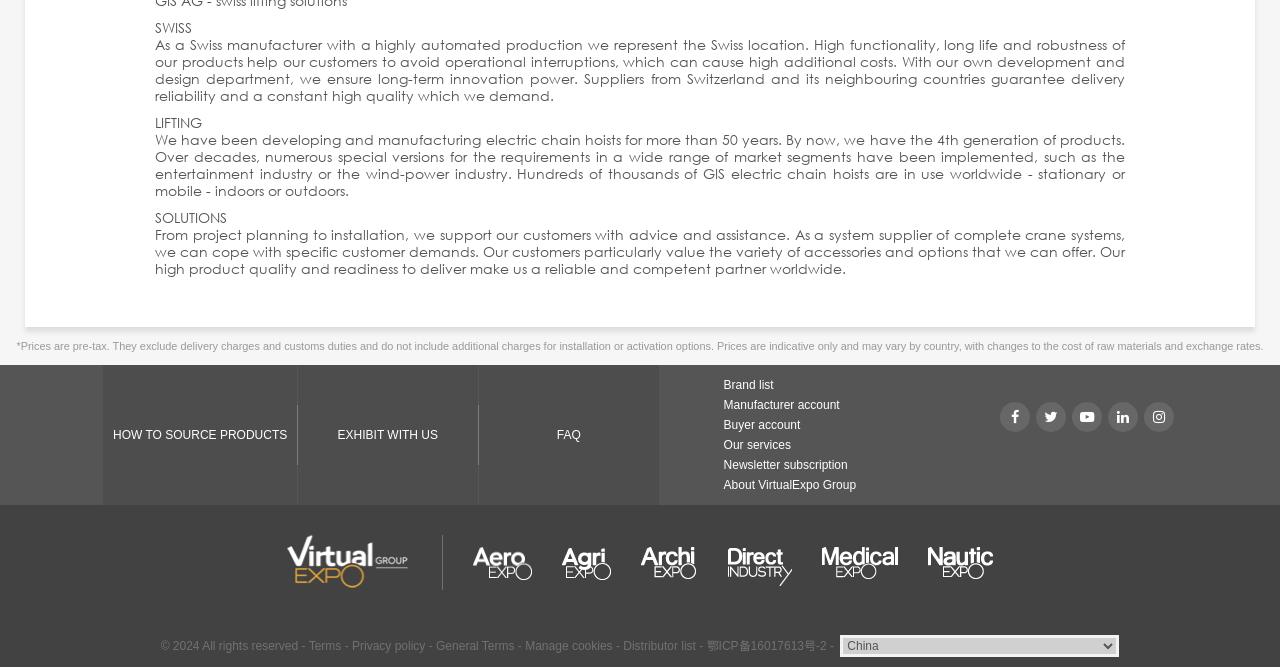Determine the bounding box coordinates of the element's region needed to click to follow the instruction: "Click the 'EXHIBIT WITH US' button". Provide these coordinates as four float numbers between 0 and 1, formatted as [left, top, right, bottom].

[0.264, 0.641, 0.342, 0.662]